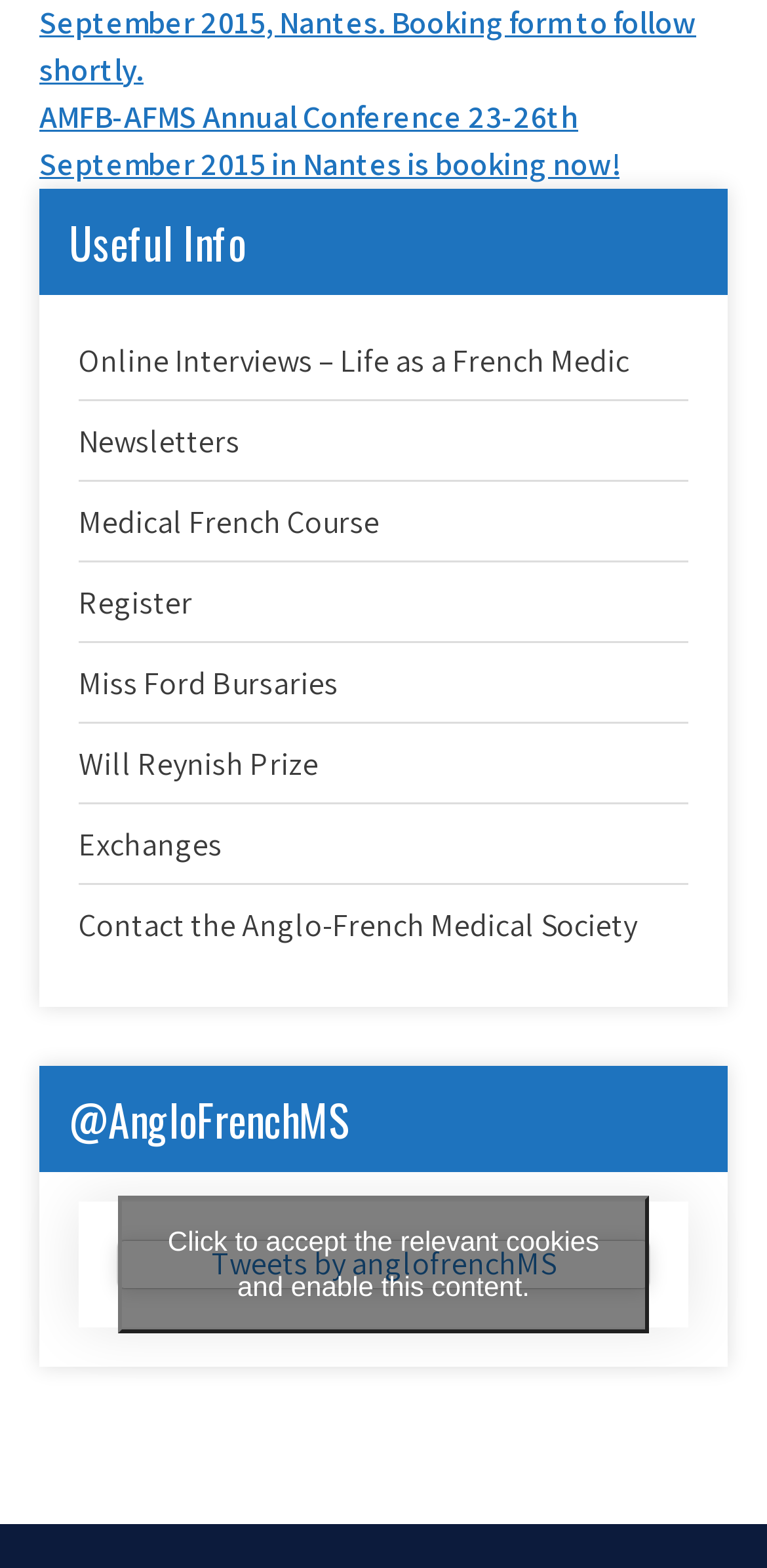Locate the bounding box coordinates of the item that should be clicked to fulfill the instruction: "Read about online interviews".

[0.103, 0.217, 0.821, 0.243]